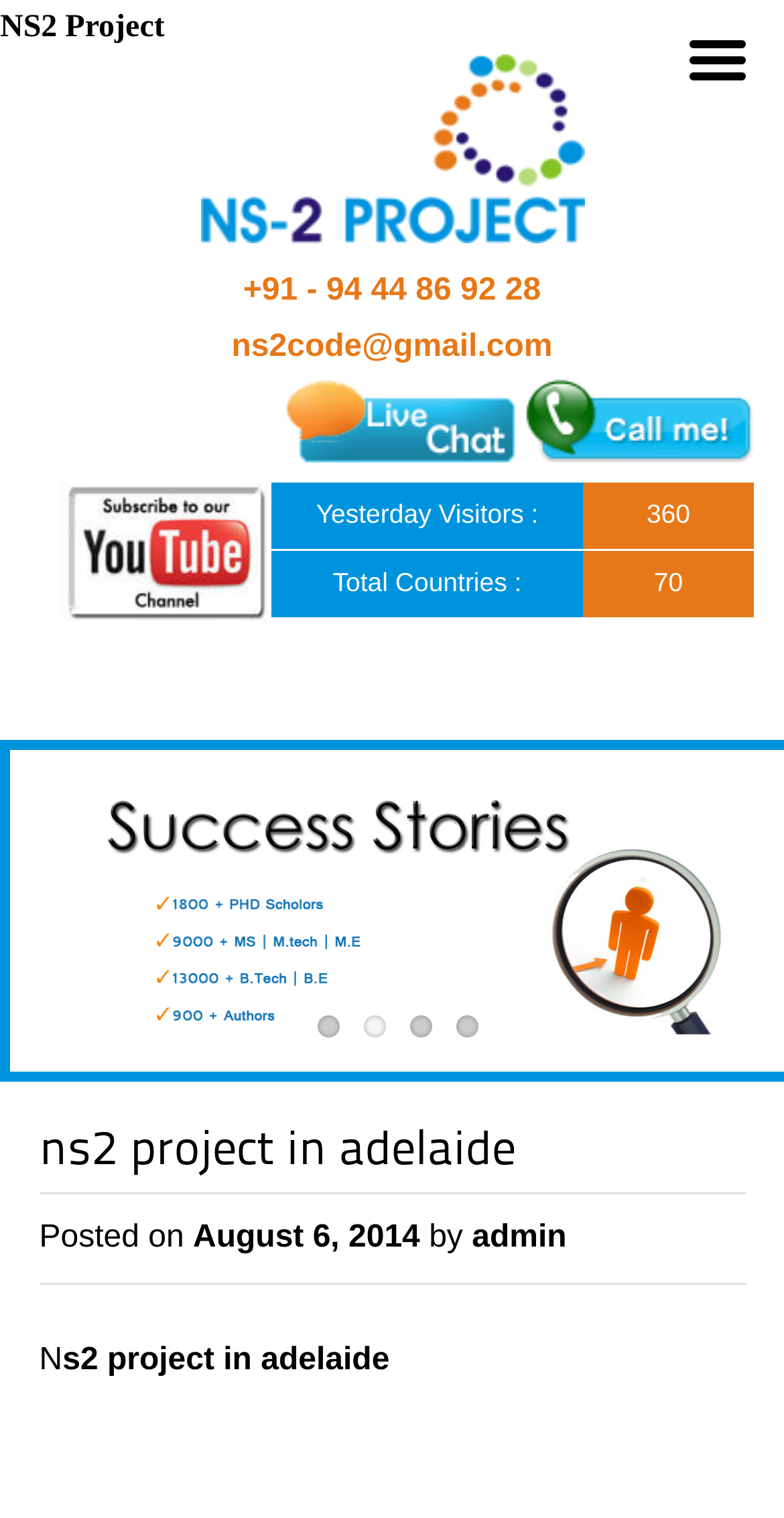What is the date of the posted article?
Analyze the image and deliver a detailed answer to the question.

I found the date of the posted article by looking at the link elements on the webpage. One of the link elements has the text 'August 6, 2014', which appears to be the date of the posted article.